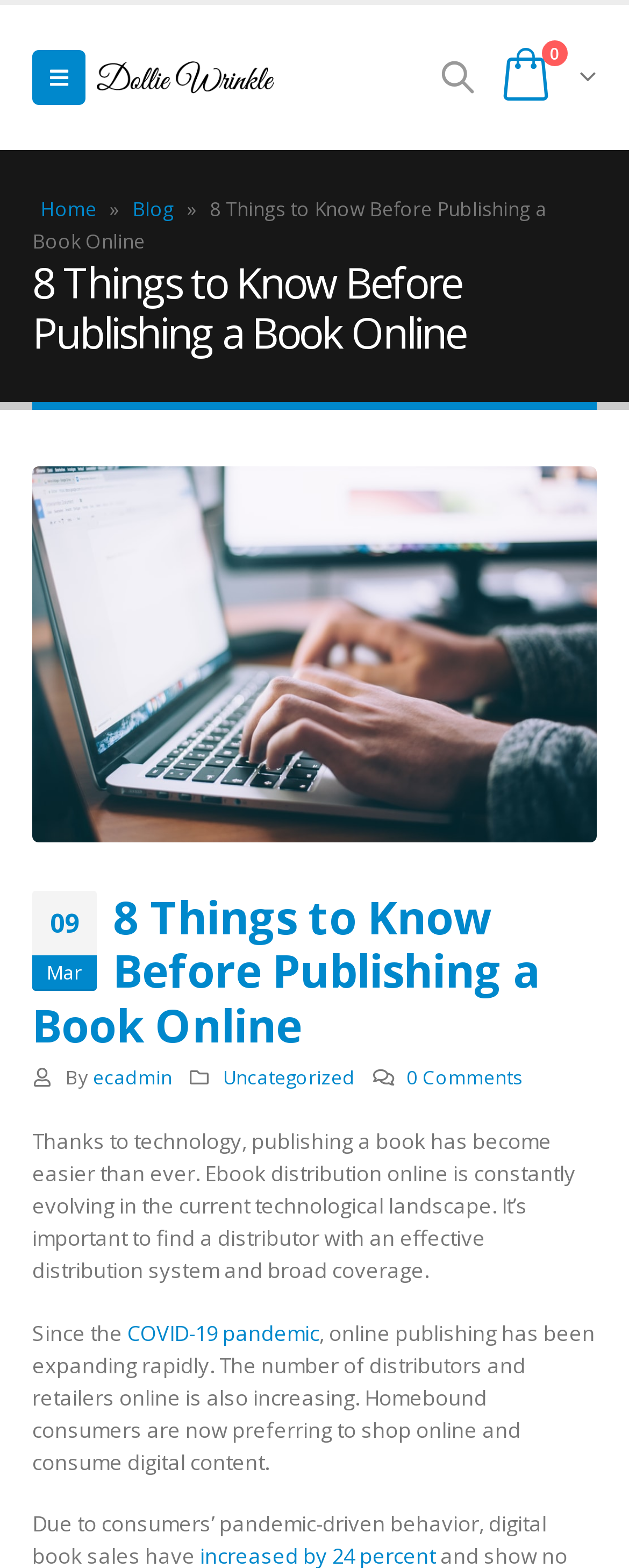Pinpoint the bounding box coordinates of the element to be clicked to execute the instruction: "visit author's profile".

[0.148, 0.678, 0.274, 0.695]